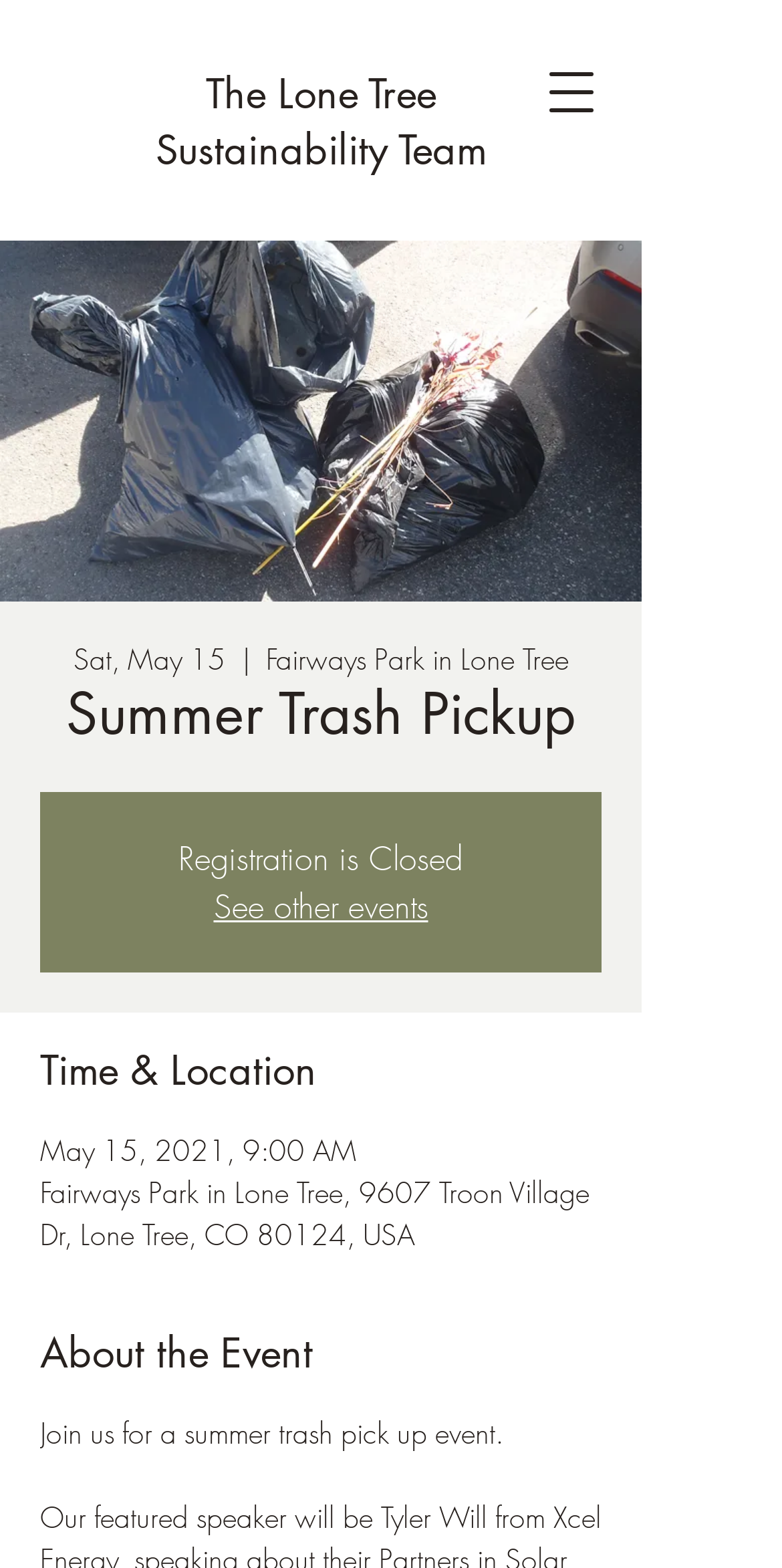Determine and generate the text content of the webpage's headline.

Summer Trash Pickup